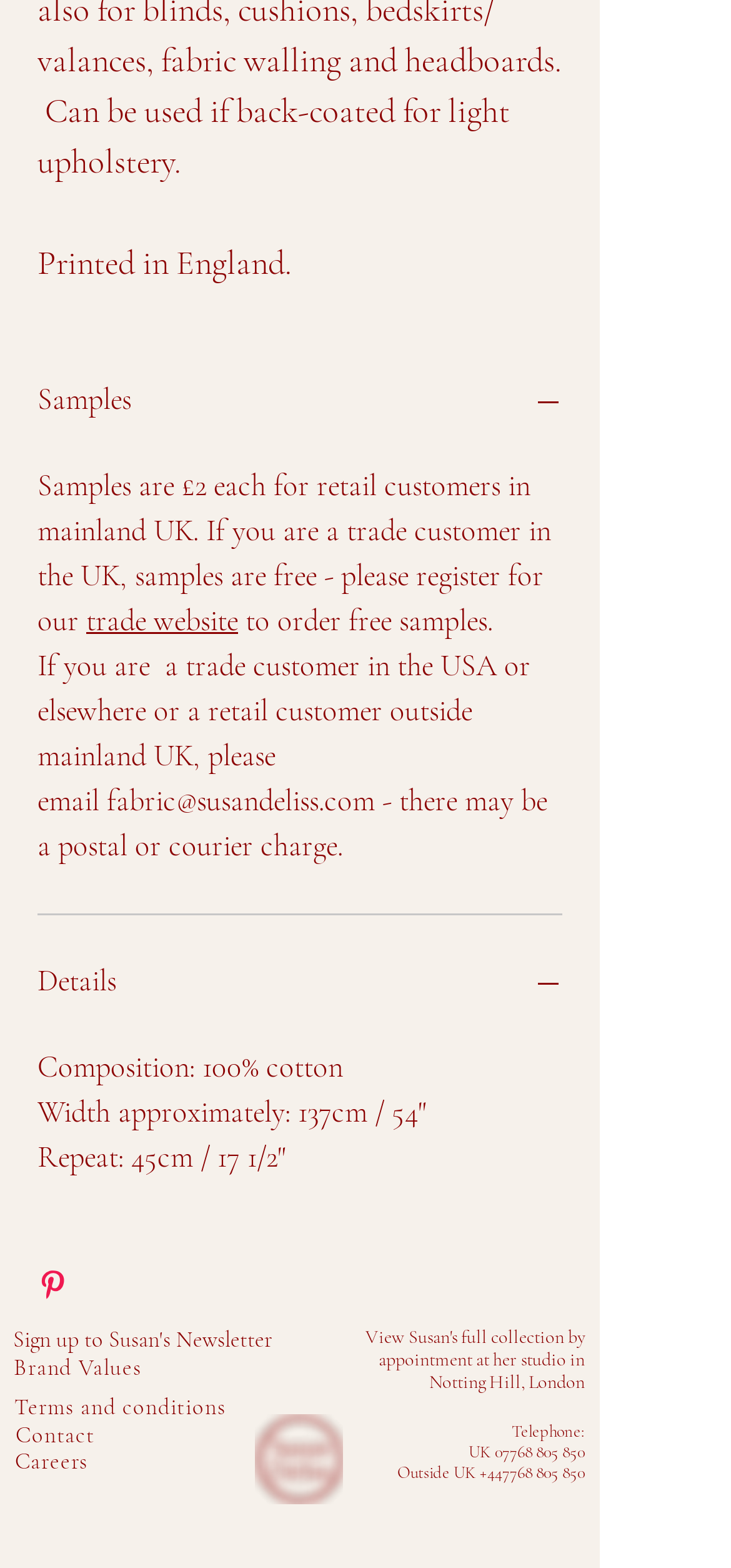What is the phone number for customers outside the UK?
Carefully analyze the image and provide a thorough answer to the question.

The phone number for customers outside the UK can be found at the bottom of the page, where it is stated that the phone number is +447768 805 850.